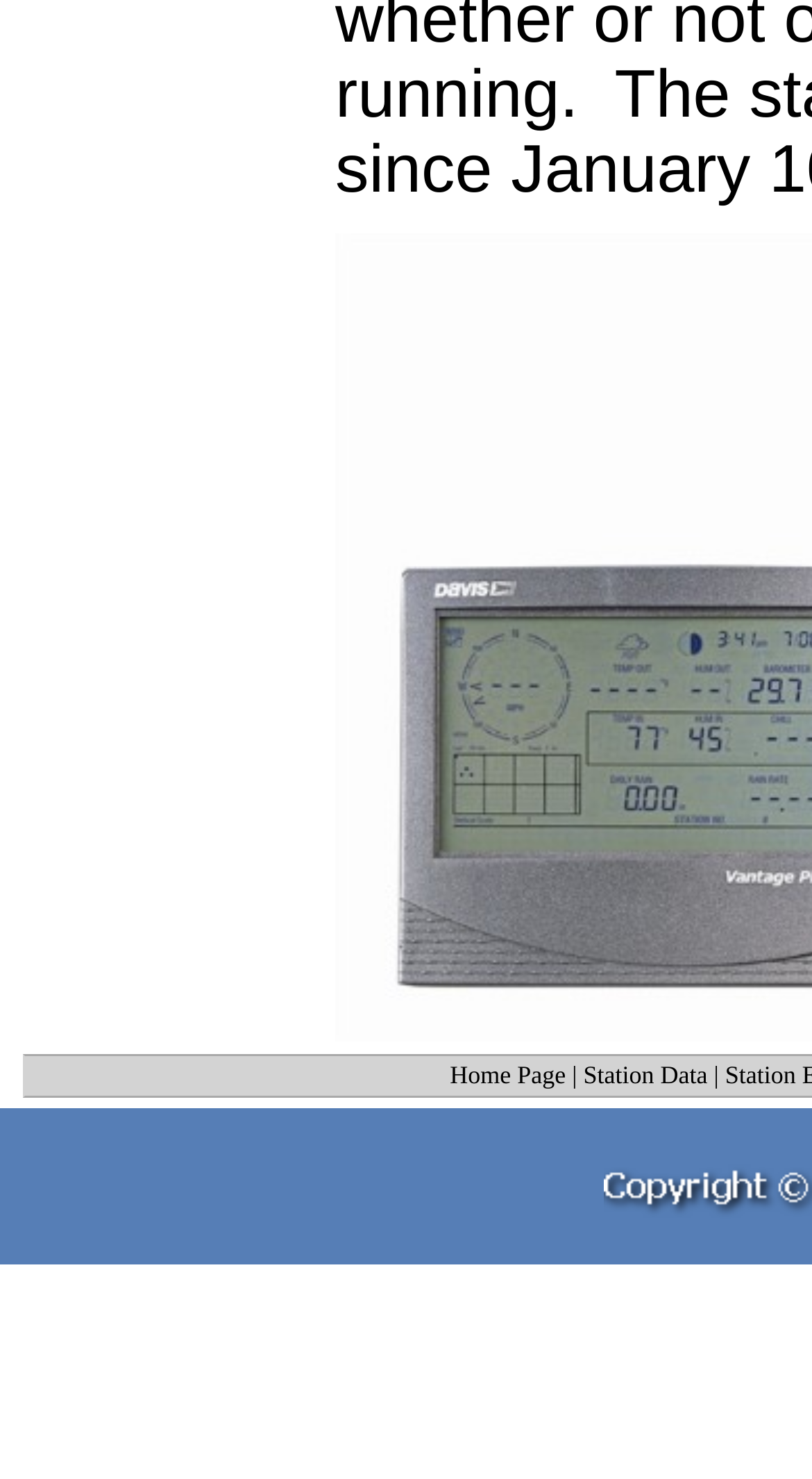Using the webpage screenshot, locate the HTML element that fits the following description and provide its bounding box: "Station Data".

[0.718, 0.717, 0.871, 0.737]